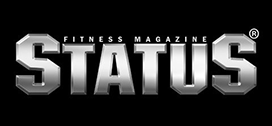Explain what the image portrays in a detailed manner.

The image features the logo of "STATUS FITNESS MAGAZINE," showcasing a bold and striking design. The word "STATUS" is prominently displayed in large, metallic letters, conveying a sense of strength and authority. Beneath it, the words "FITNESS MAGAZINE" are presented in a smaller font, emphasizing the publication's focus on health and fitness. The sleek black background enhances the logo's overall impact, making it visually appealing and professional. This image likely represents the brand identity of a publication dedicated to fitness enthusiasts, highlighting its role in the fitness community.